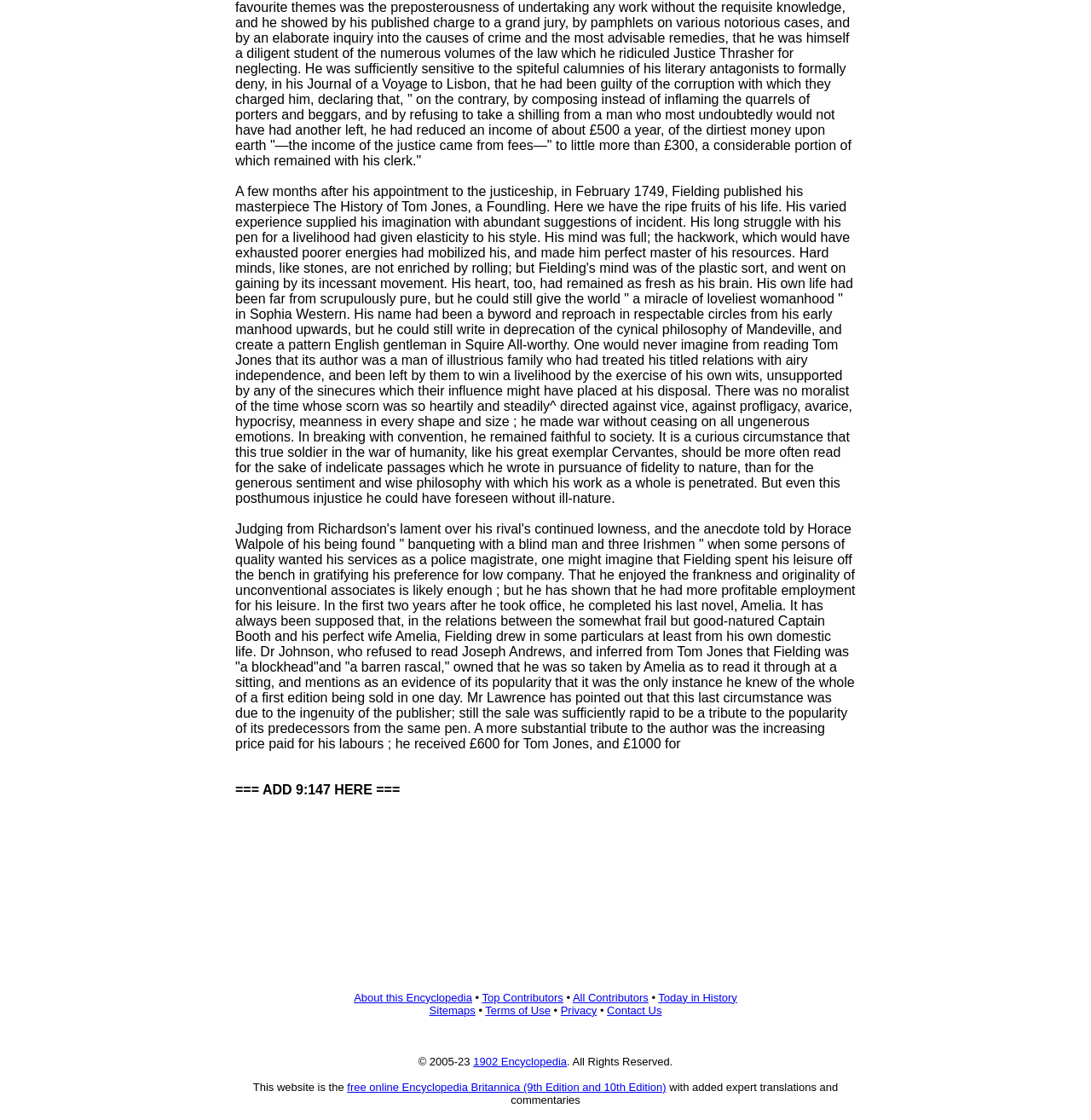Please mark the clickable region by giving the bounding box coordinates needed to complete this instruction: "Contact Us".

[0.556, 0.896, 0.607, 0.908]